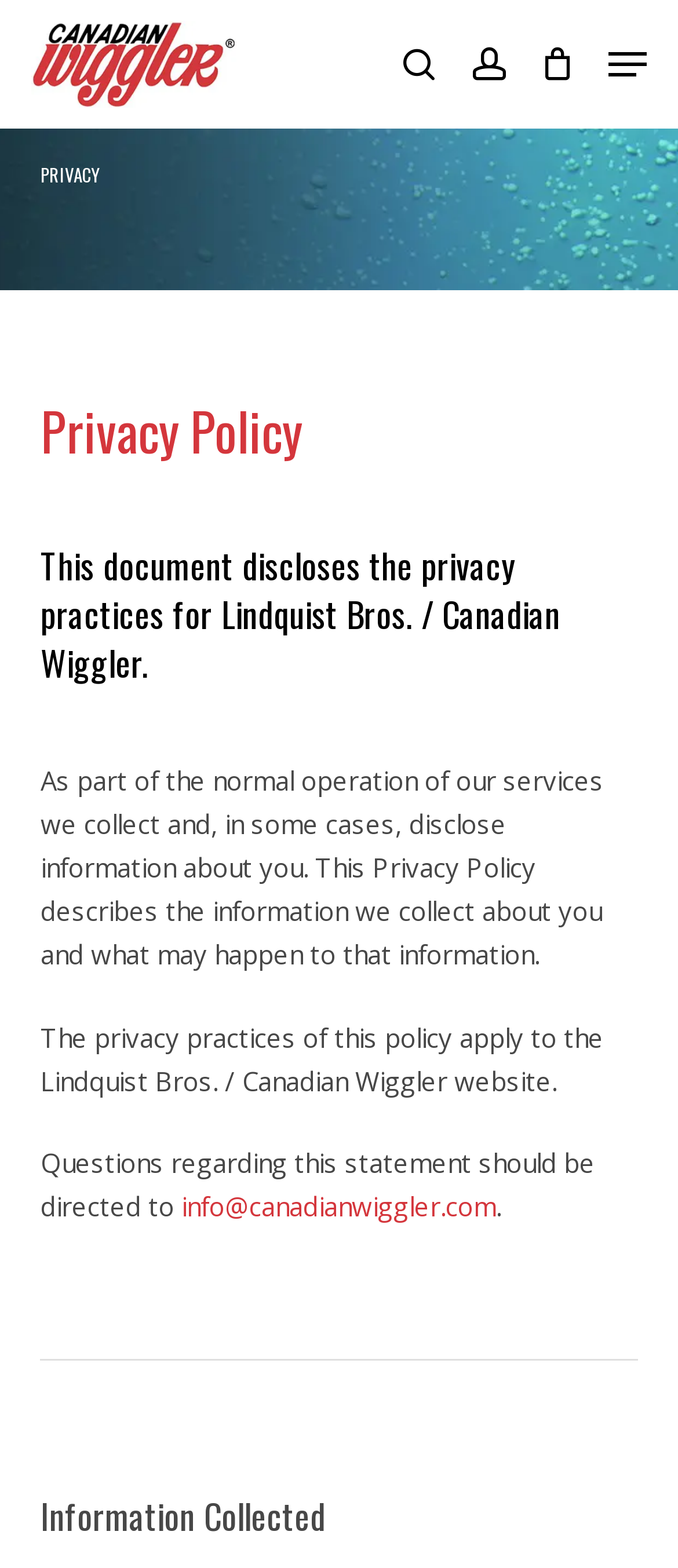Please mark the bounding box coordinates of the area that should be clicked to carry out the instruction: "open navigation menu".

[0.897, 0.03, 0.954, 0.052]